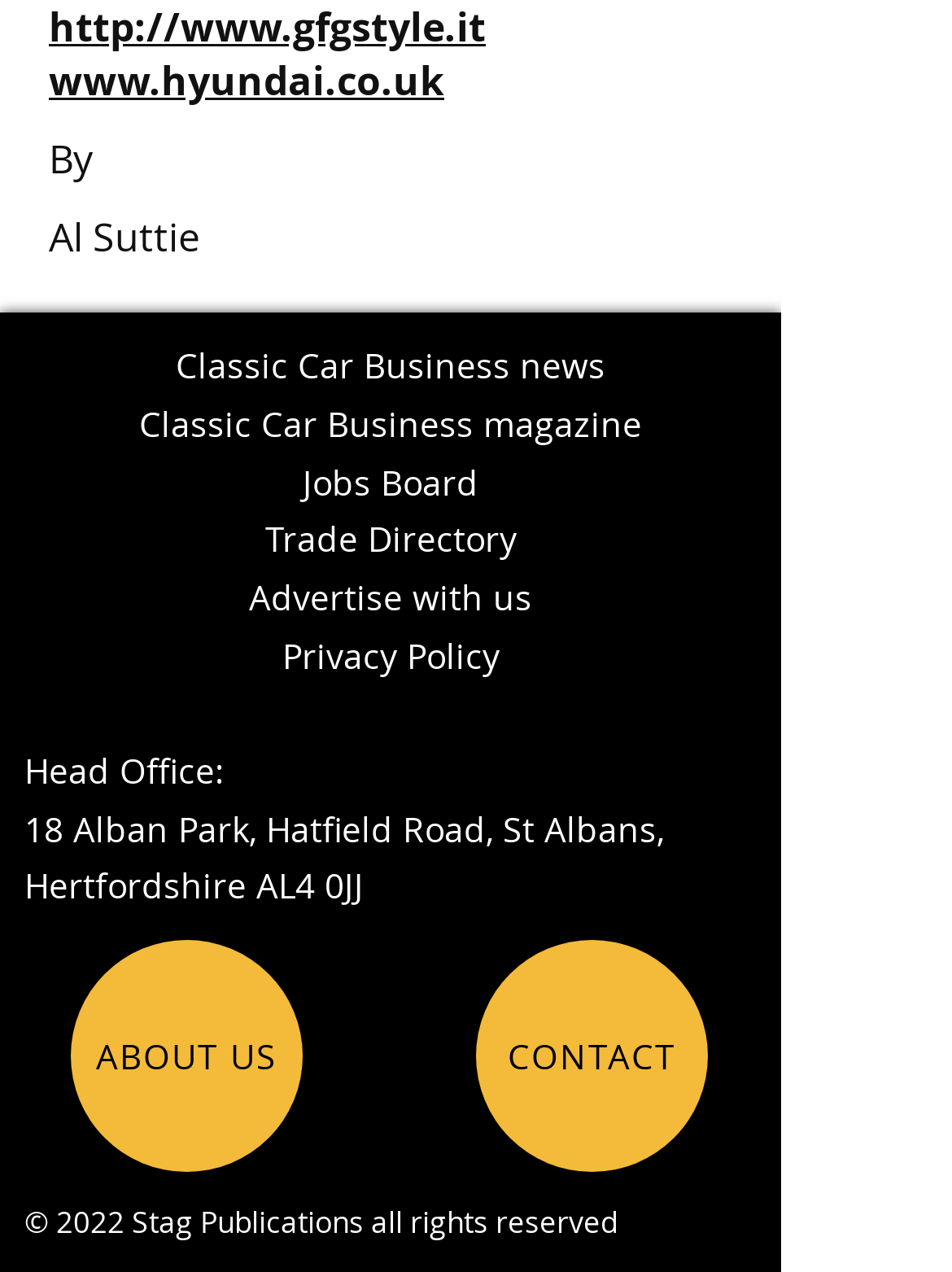Determine the bounding box coordinates of the region that needs to be clicked to achieve the task: "Visit the Hyundai website".

[0.051, 0.0, 0.51, 0.084]